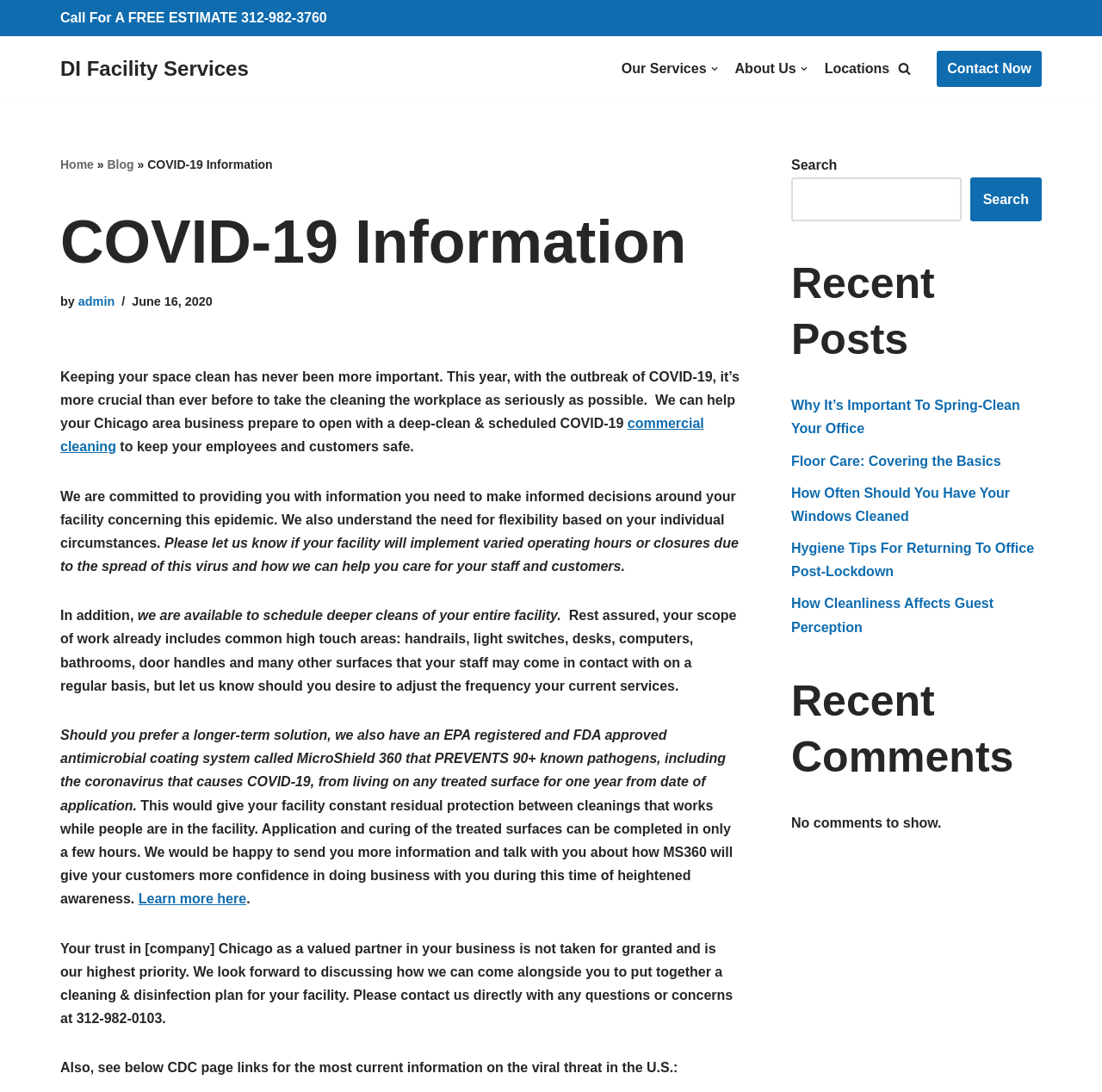Can you find the bounding box coordinates for the element to click on to achieve the instruction: "Click the 'Contact Now' link"?

[0.85, 0.047, 0.945, 0.079]